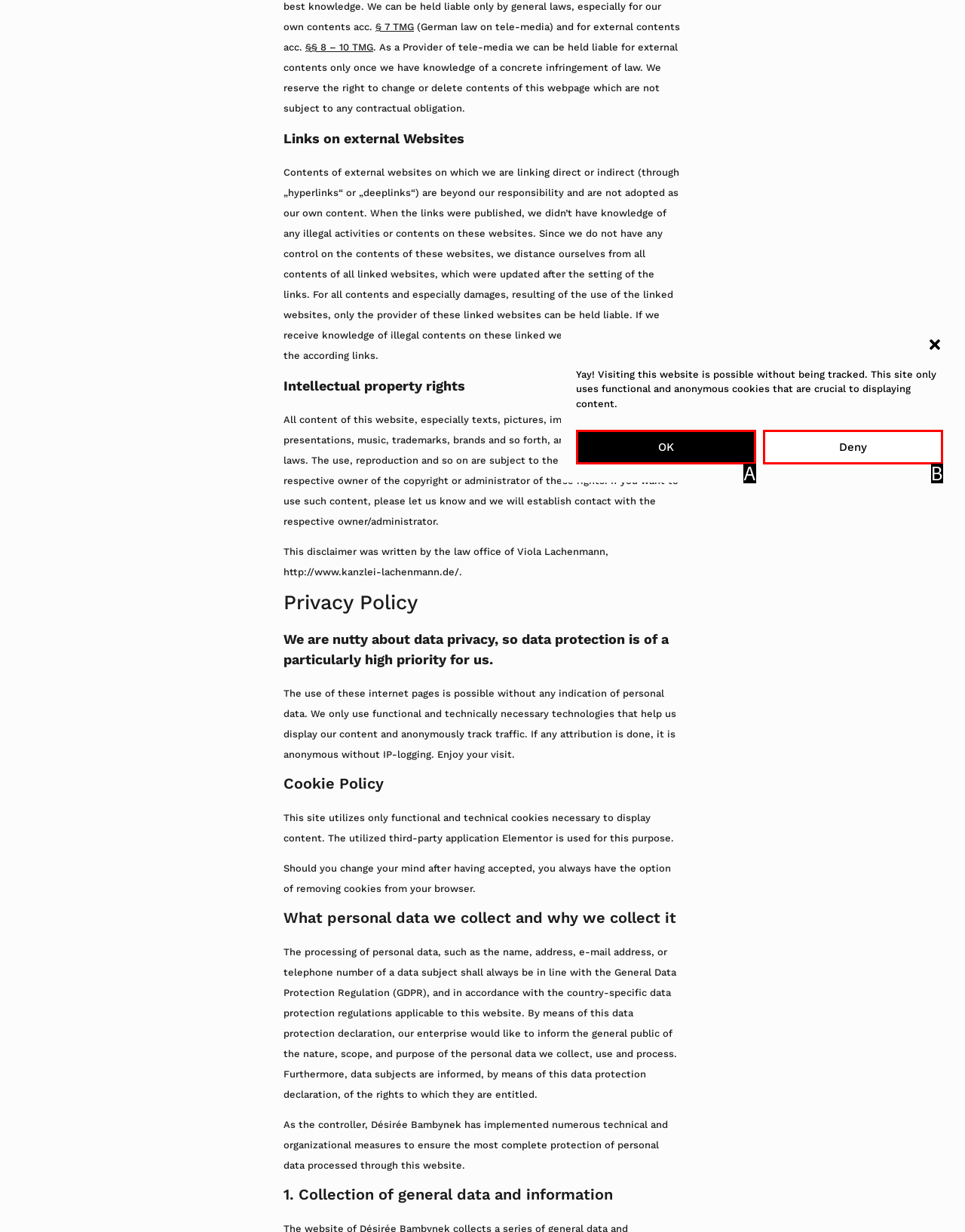Choose the HTML element that aligns with the description: Deny. Indicate your choice by stating the letter.

B